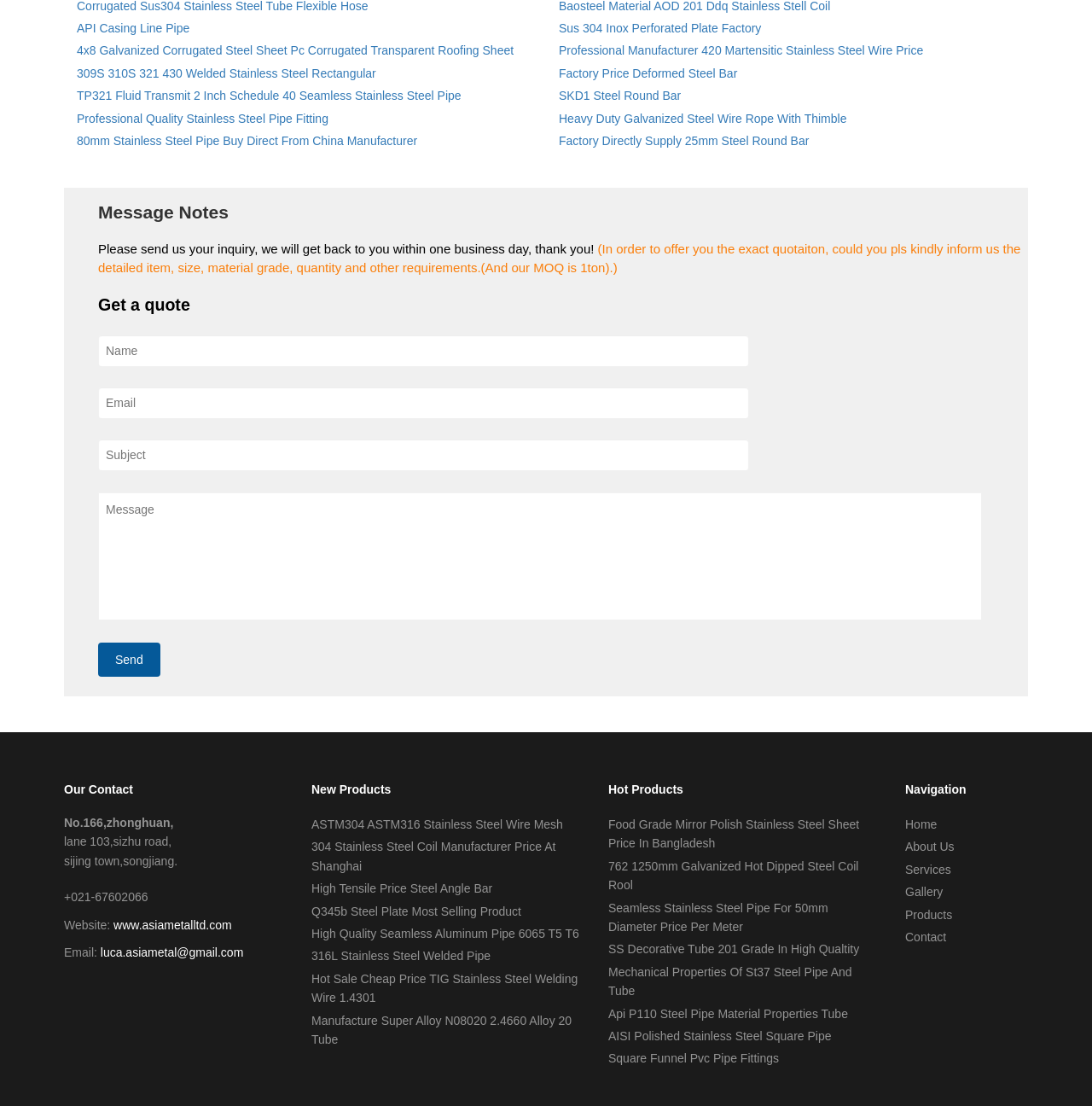Please give a succinct answer to the question in one word or phrase:
What is the minimum order quantity (MOQ) for the company's products?

1 ton